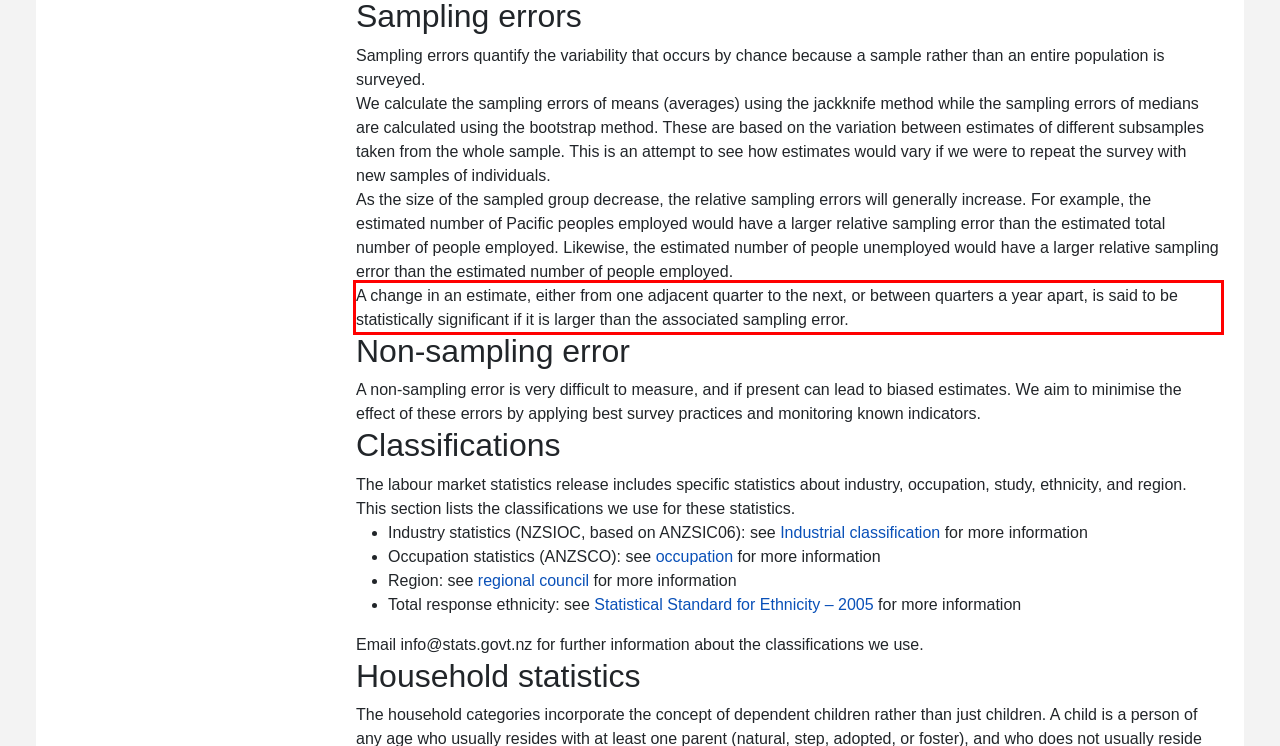You are provided with a screenshot of a webpage featuring a red rectangle bounding box. Extract the text content within this red bounding box using OCR.

A change in an estimate, either from one adjacent quarter to the next, or between quarters a year apart, is said to be statistically significant if it is larger than the associated sampling error.